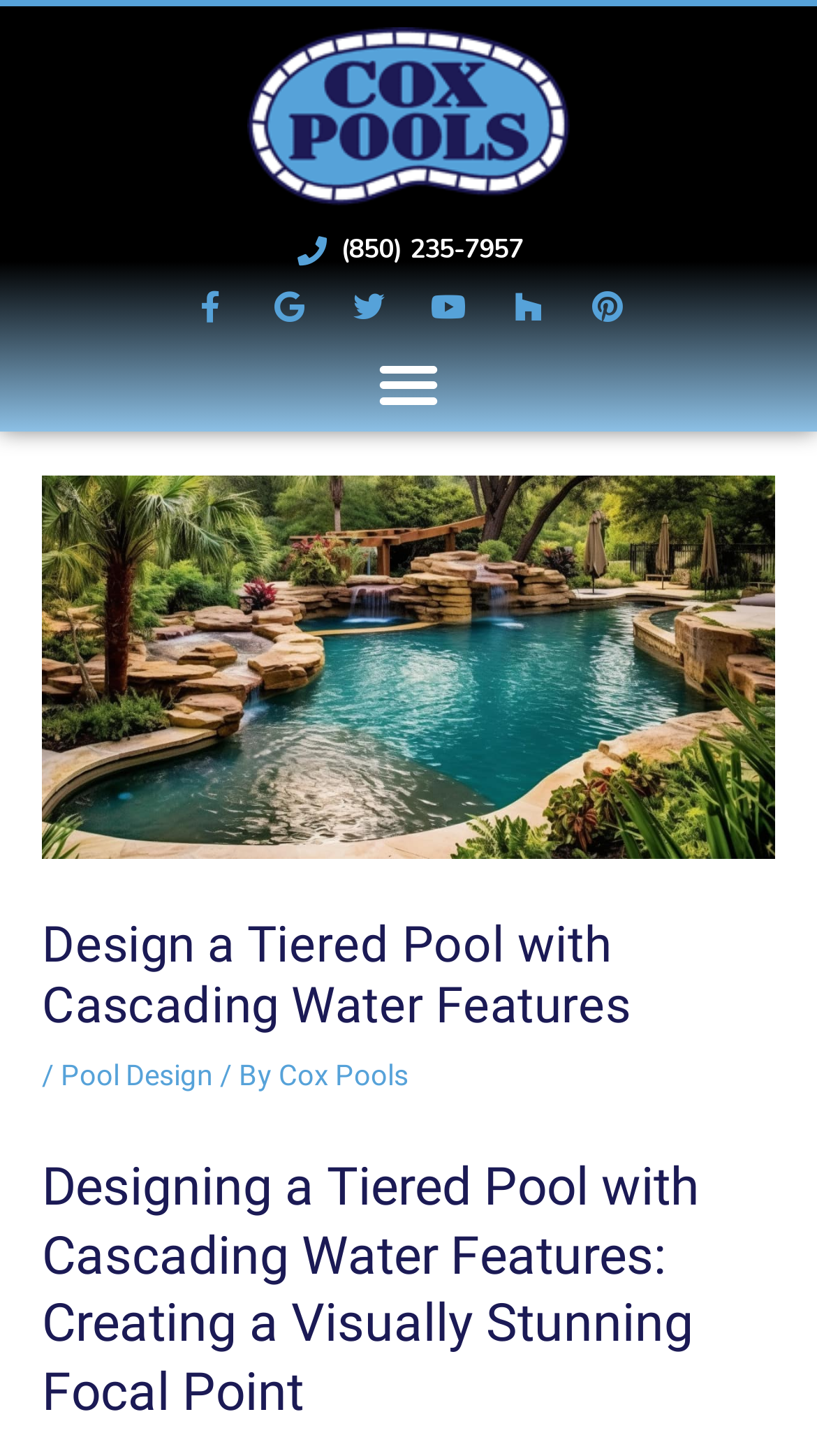Pinpoint the bounding box coordinates of the element to be clicked to execute the instruction: "Toggle the menu".

[0.442, 0.232, 0.558, 0.296]